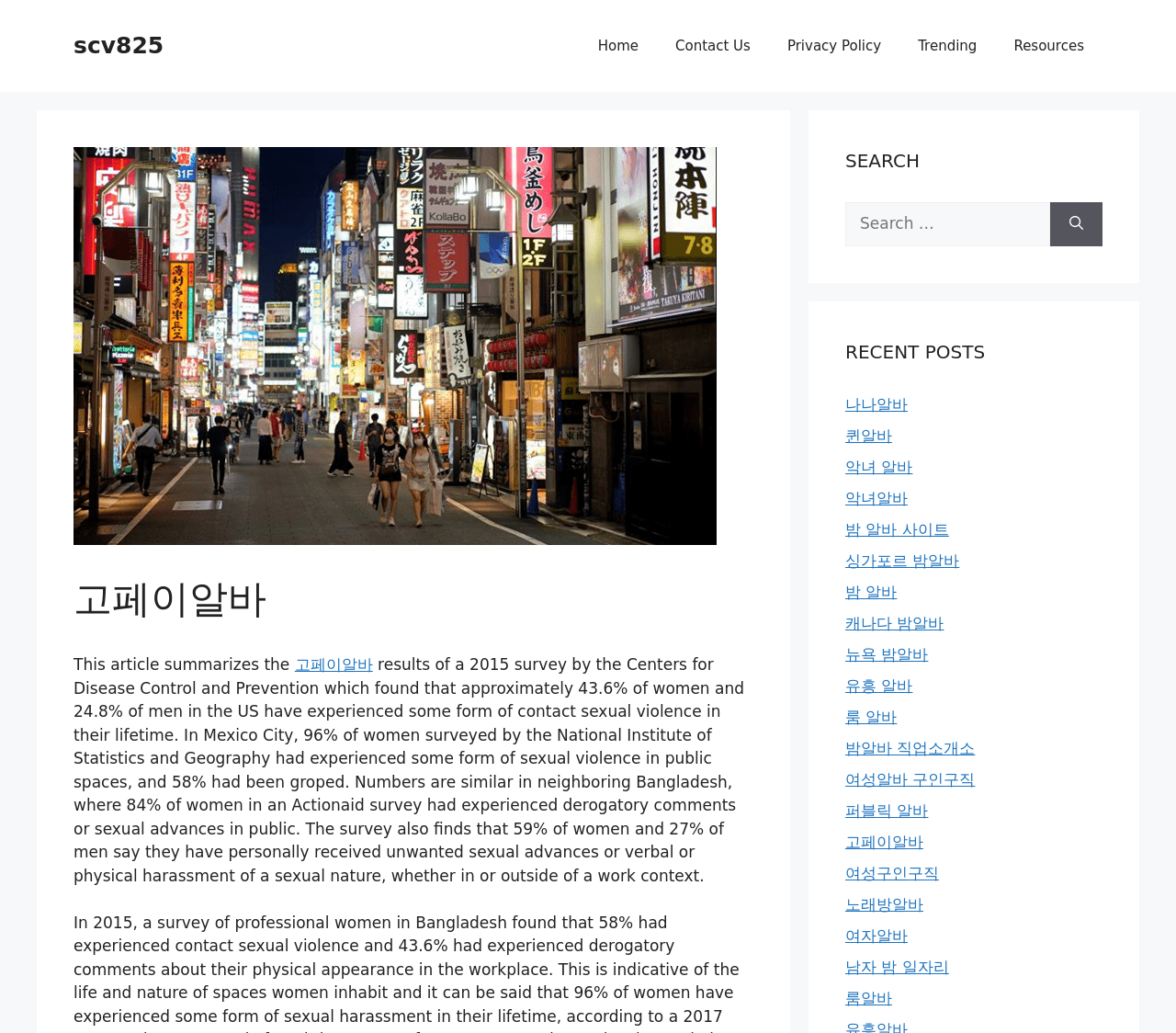Using the description: "남자 밤 일자리", identify the bounding box of the corresponding UI element in the screenshot.

[0.719, 0.927, 0.807, 0.944]